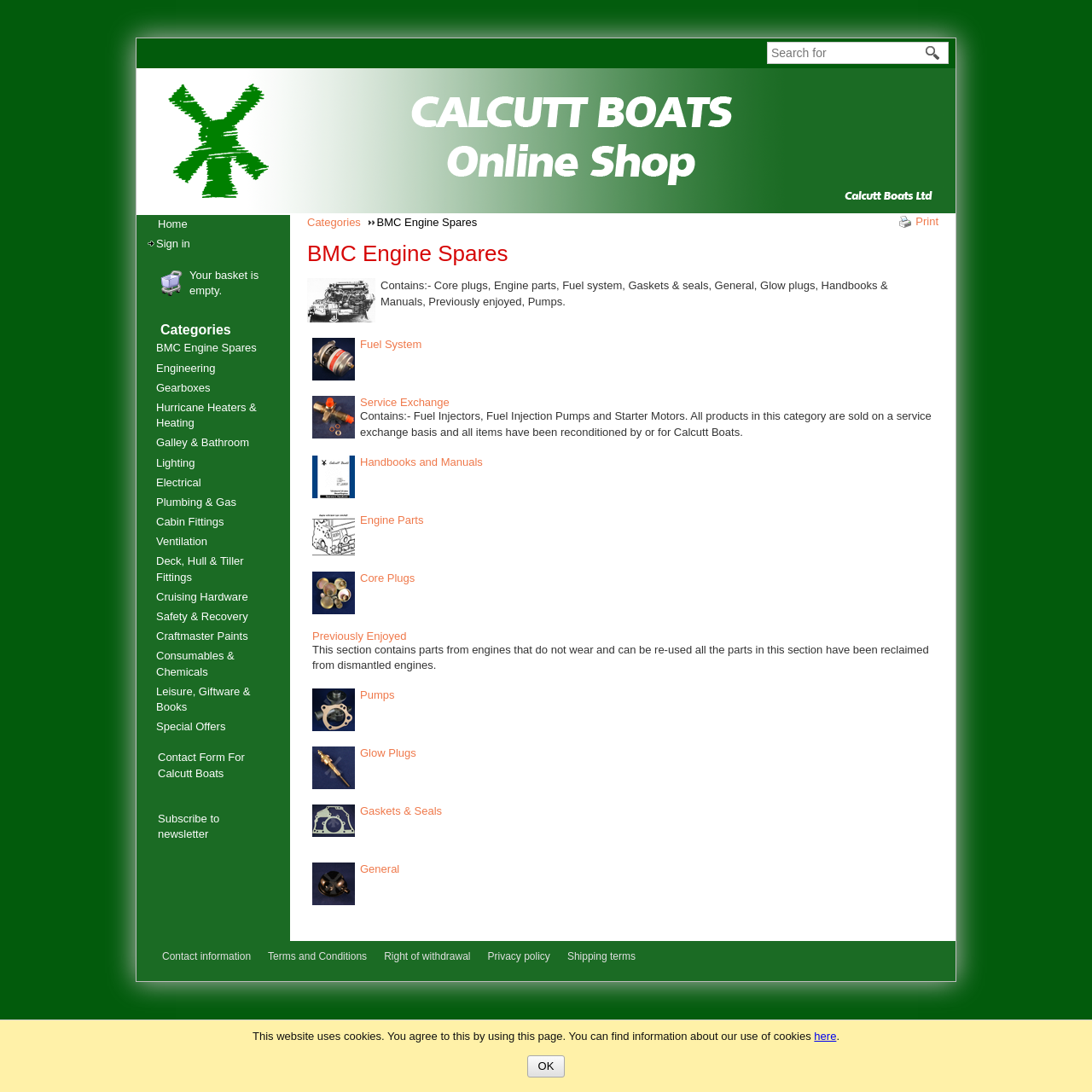What is the category below 'BMC Engine Spares'?
Based on the image, answer the question with a single word or brief phrase.

Engineering